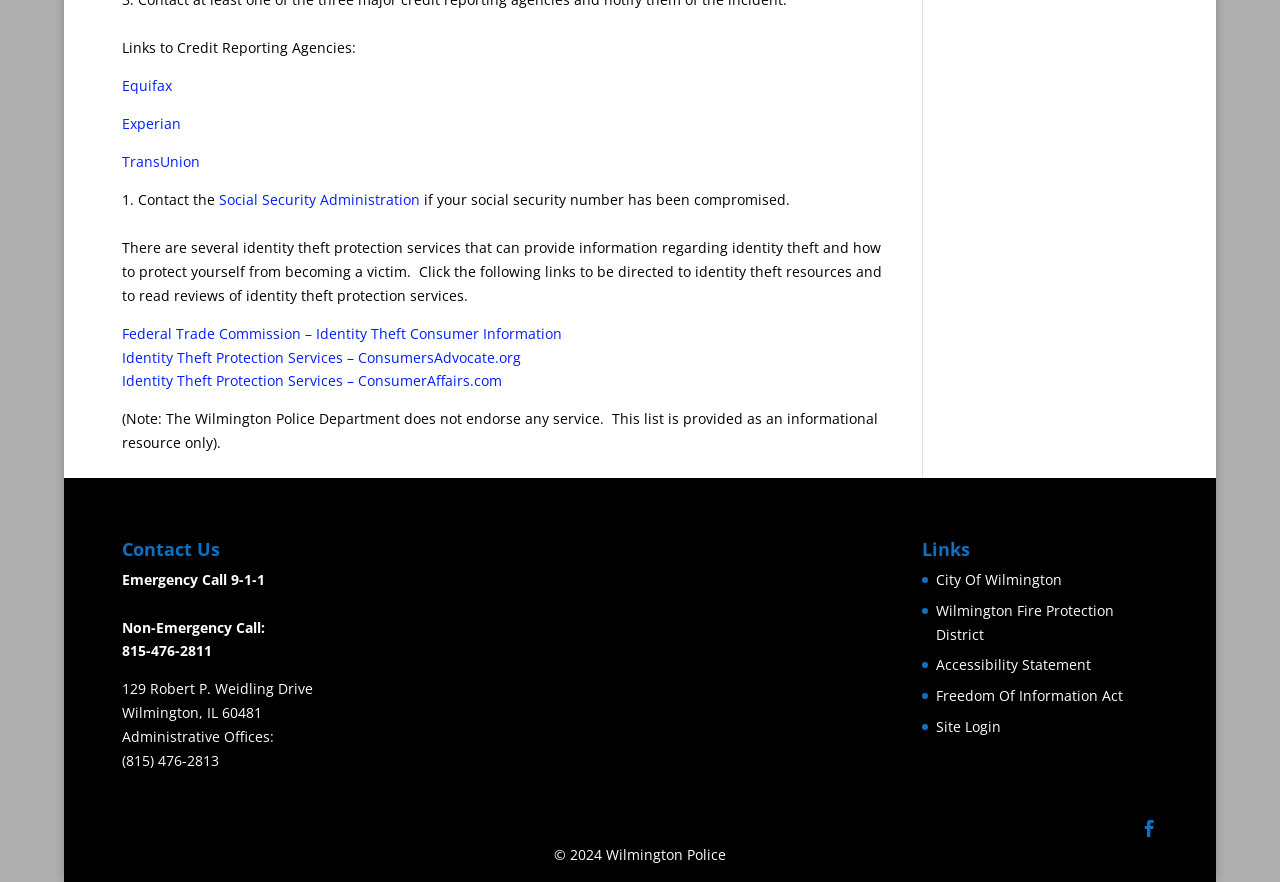Given the element description Accessibility Statement, identify the bounding box coordinates for the UI element on the webpage screenshot. The format should be (top-left x, top-left y, bottom-right x, bottom-right y), with values between 0 and 1.

[0.732, 0.743, 0.853, 0.765]